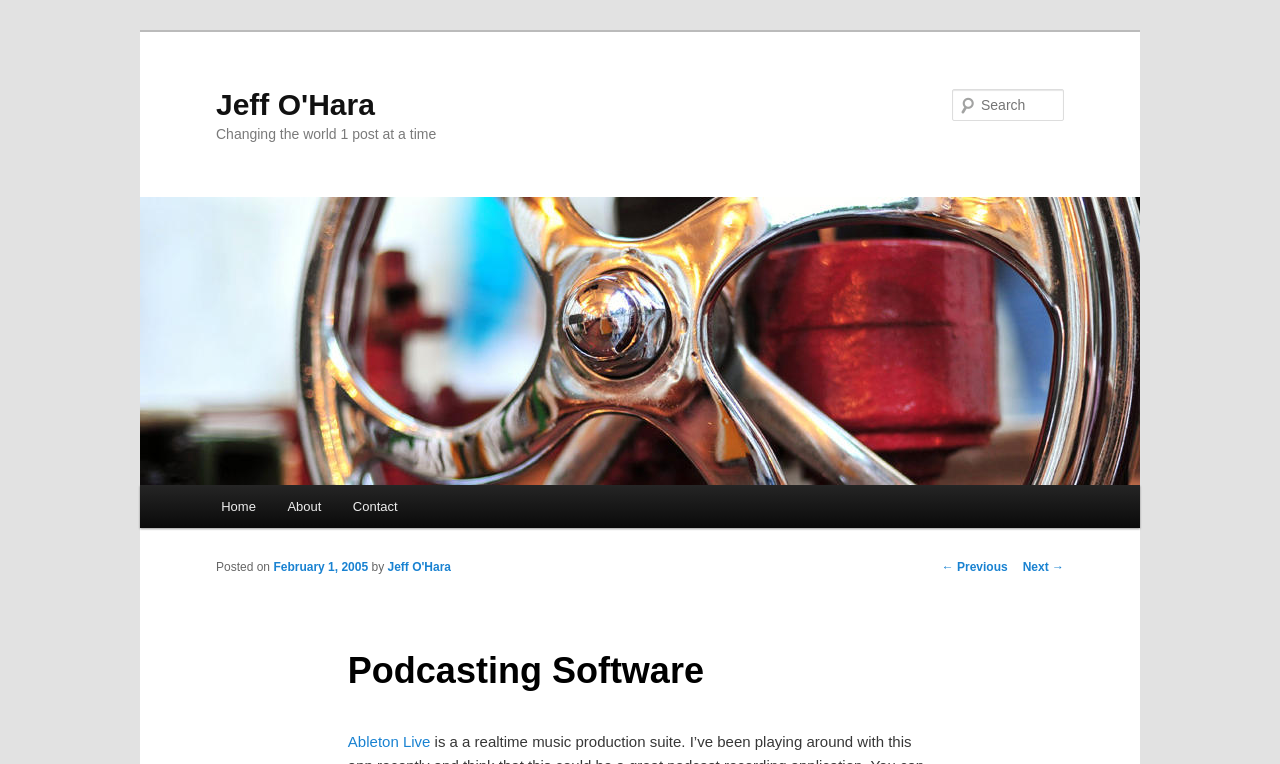Describe all significant elements and features of the webpage.

The webpage is about podcasting software, specifically discussing Ableton Live as a potential podcast recording application. At the top left, there is a link to skip to the primary content. Next to it, there is a heading with the title "Jeff O'Hara" and a link with the same name. Below this, there is another heading with the subtitle "Changing the world 1 post at a time".

On the top right, there is a search bar with a label "Search" and a textbox to input search queries. Below the search bar, there is an image of Jeff O'Hara.

The main menu is located on the left side, with links to "Home", "About", and "Contact". On the right side, there is a post navigation section with links to the previous and next posts.

The main content of the page is a blog post about Ableton Live, with a heading "Podcasting Software" and a subheading "Posted on February 1, 2005 by Jeff O'Hara". The post discusses the potential of Ableton Live as a podcast recording application. There is also a link to "Ableton Live" at the bottom of the post.

In total, there are 7 links, 5 headings, 1 image, 1 textbox, and 4 static text elements on the webpage.